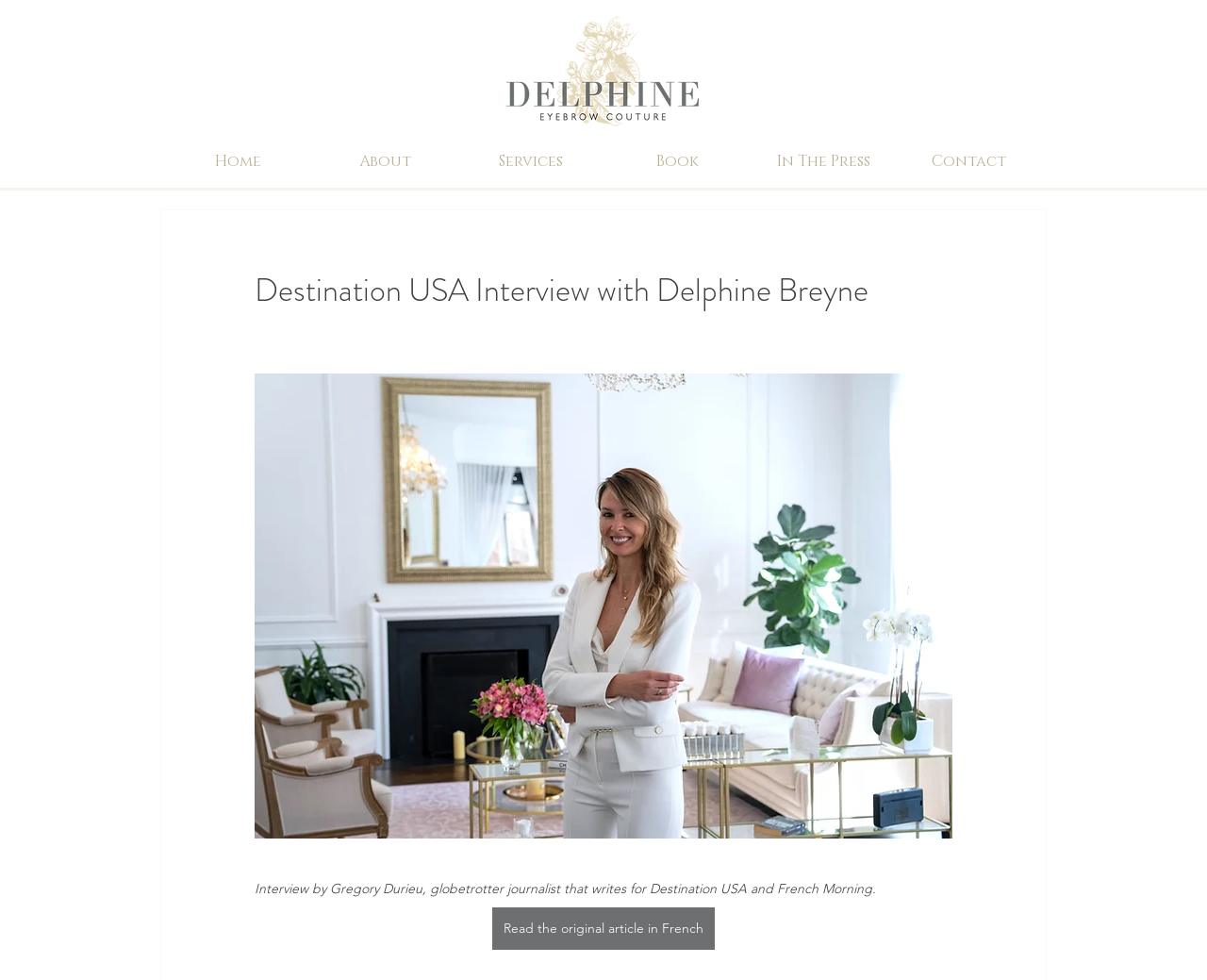What is the language of the original article?
We need a detailed and meticulous answer to the question.

I found the answer by looking at the button element that says 'Read the original article in French', which suggests that the original article is in French.